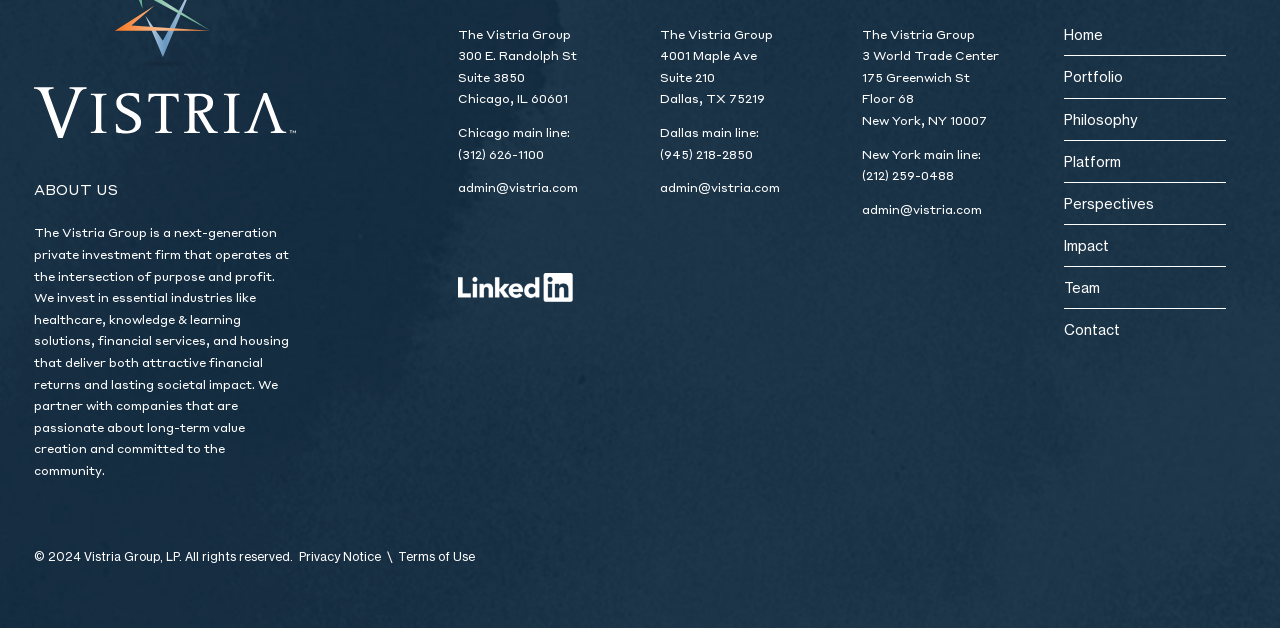What is the phone number of the New York office?
Deliver a detailed and extensive answer to the question.

The answer can be found in the link element '(212) 259-0488' which provides the phone number of the New York office.